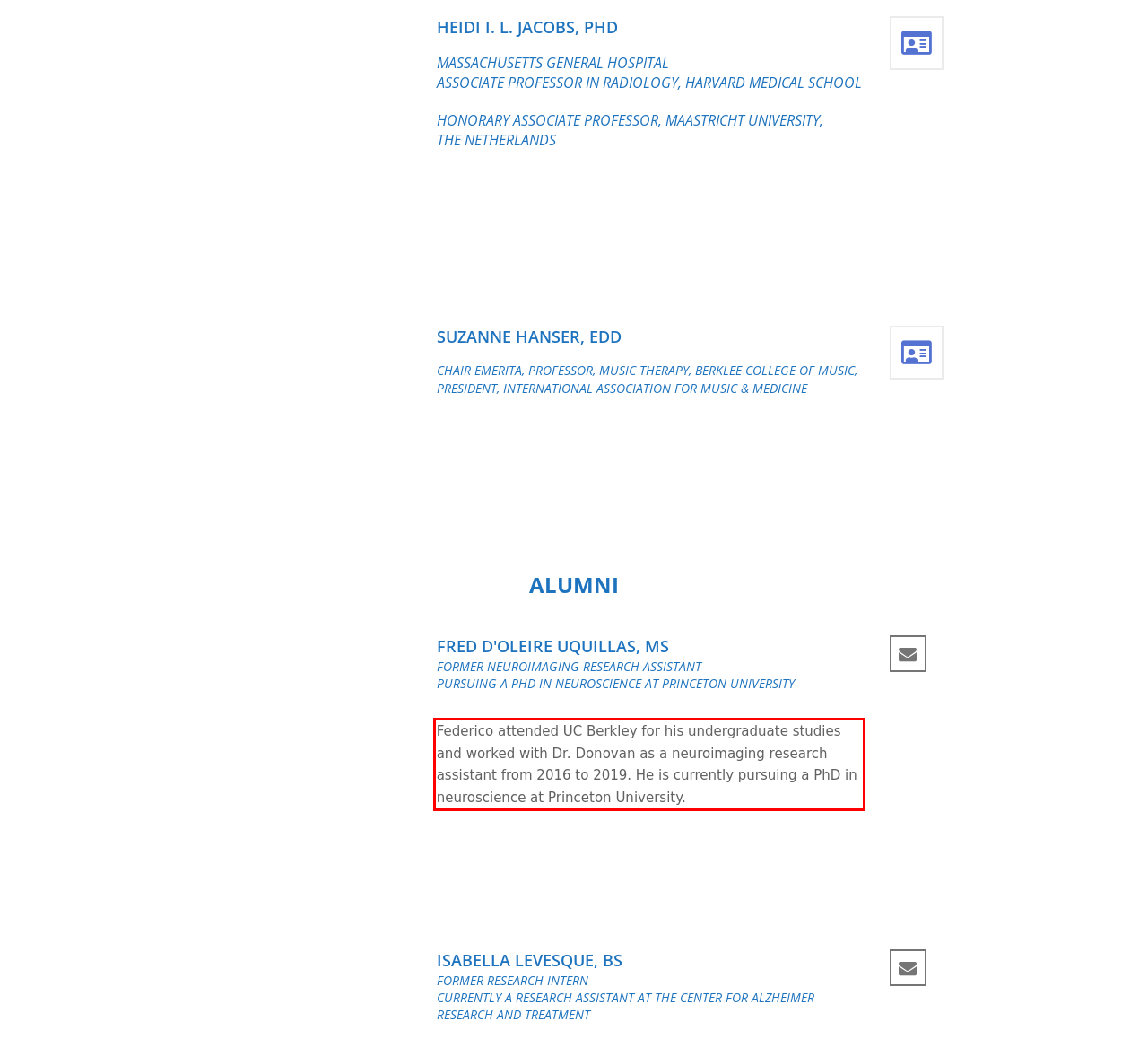You have a screenshot of a webpage where a UI element is enclosed in a red rectangle. Perform OCR to capture the text inside this red rectangle.

Federico attended UC Berkley for his undergraduate studies and worked with Dr. Donovan as a neuroimaging research assistant from 2016 to 2019. He is currently pursuing a PhD in neuroscience at Princeton University.